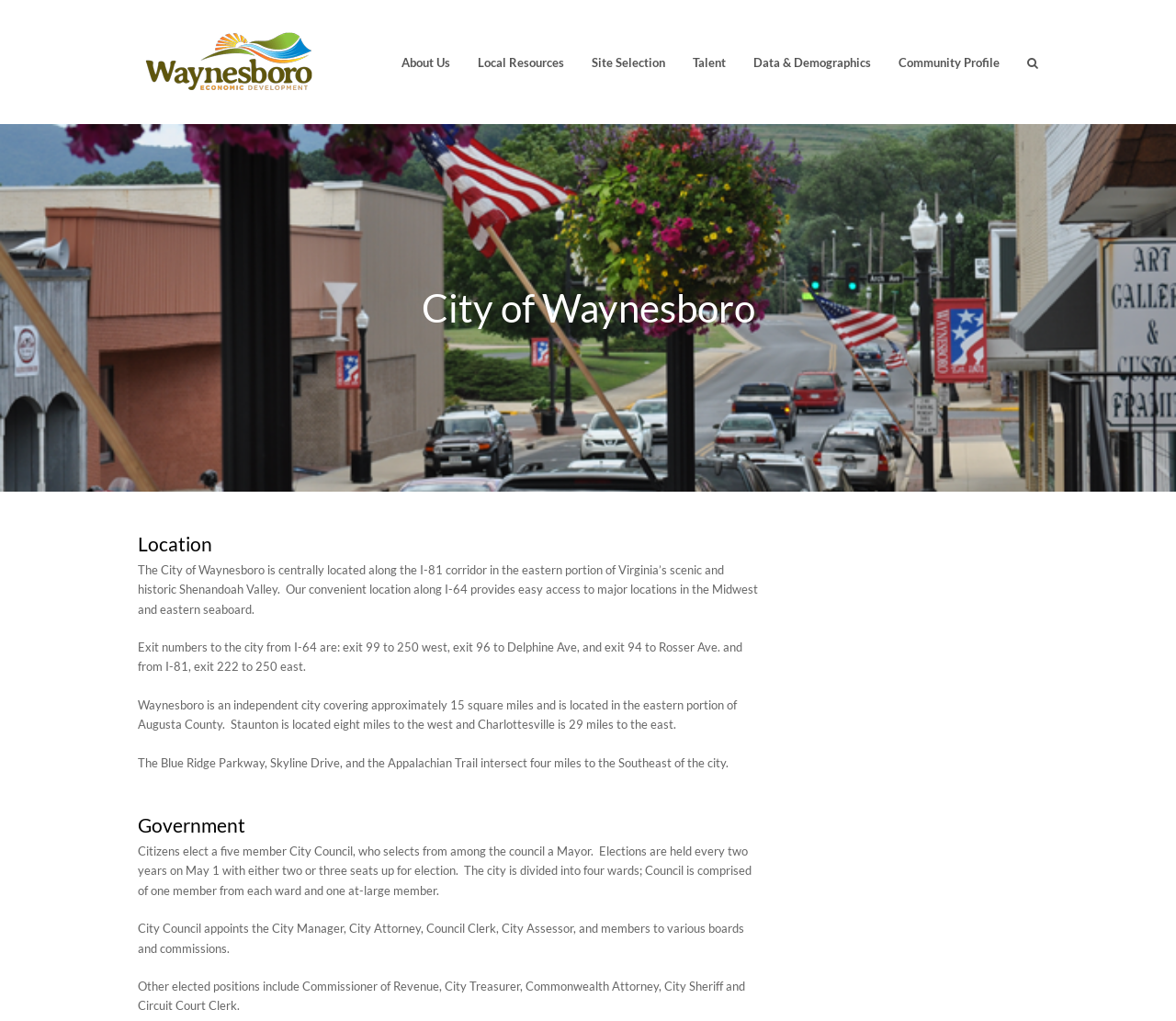Answer in one word or a short phrase: 
How many square miles does Waynesboro cover?

15 square miles